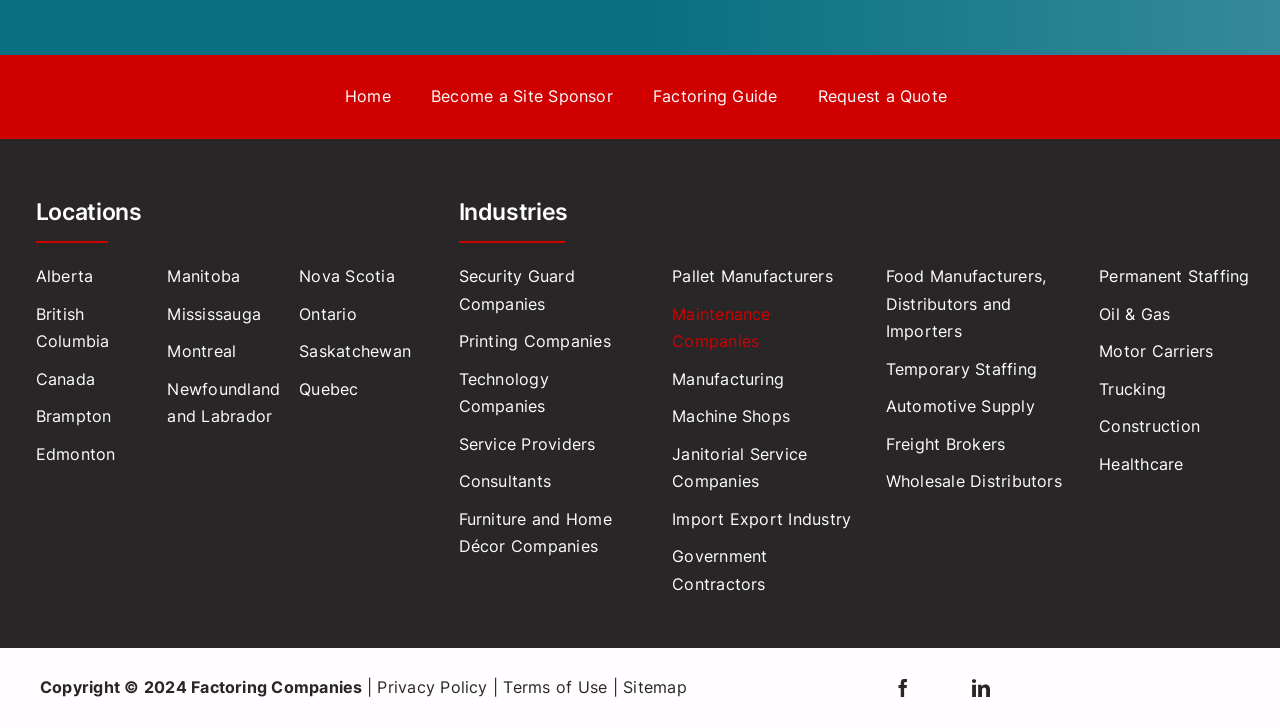How many links are there under 'Locations 1'?
Please give a detailed and thorough answer to the question, covering all relevant points.

I counted the number of links under the 'Locations 1' navigation category and found that there are 5 links: 'Alberta', 'British Columbia', 'Canada', 'Brampton', and 'Edmonton'.